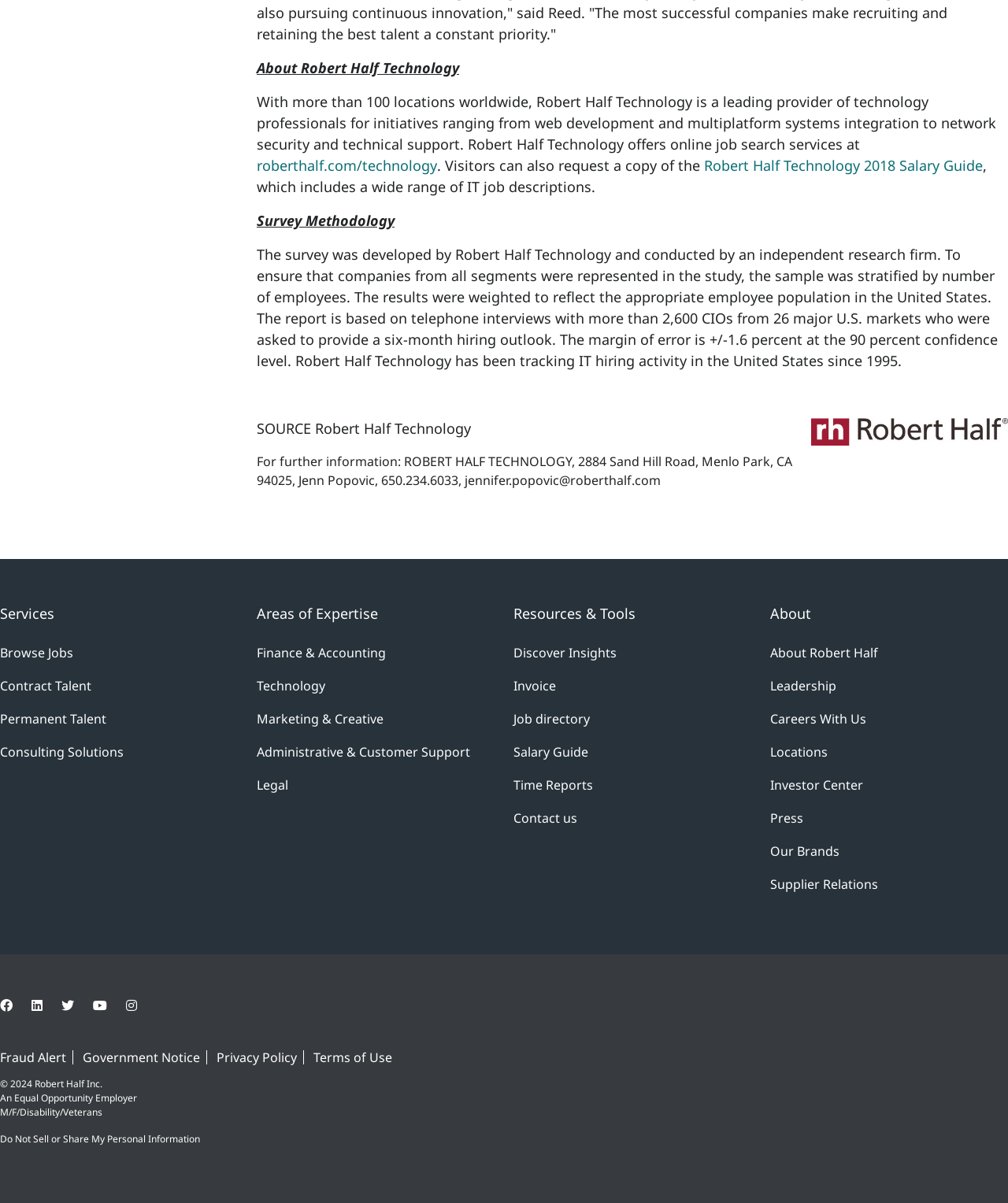How many major U.S. markets were surveyed for the IT hiring outlook?
Give a comprehensive and detailed explanation for the question.

The webpage mentions that the survey was conducted in 26 major U.S. markets, as stated in the StaticText element that describes the survey methodology.